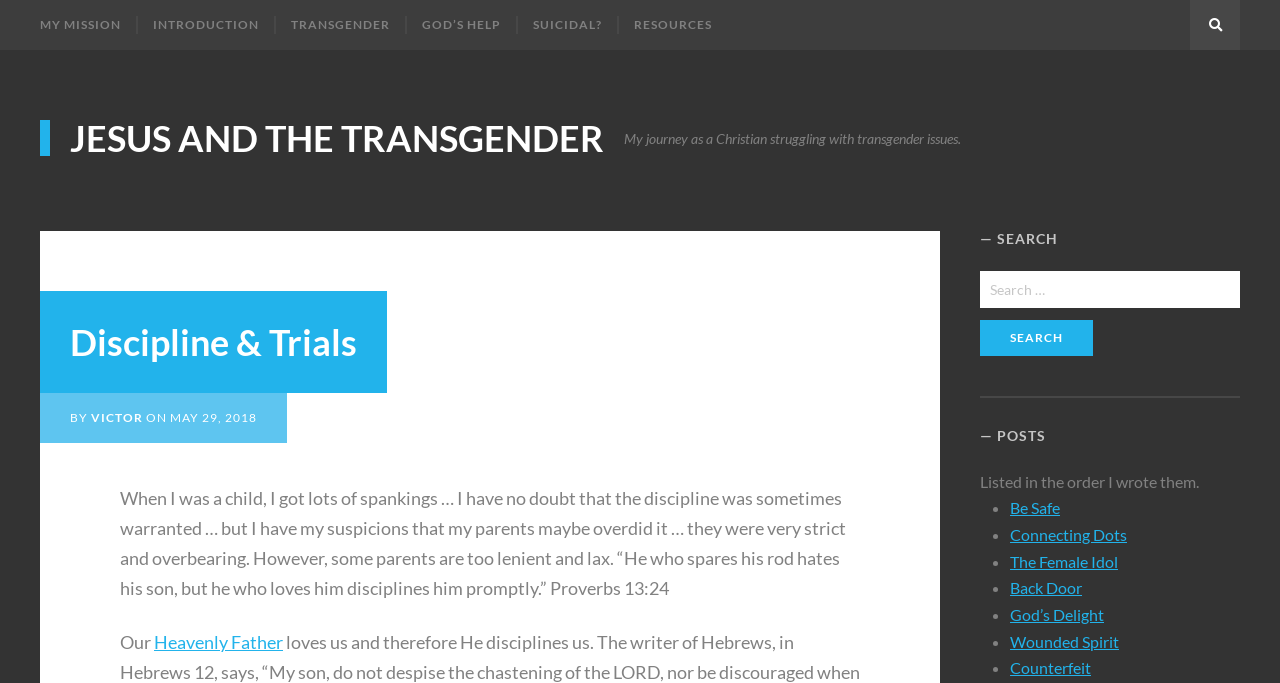Determine the bounding box coordinates of the clickable element to complete this instruction: "Click on the 'Heavenly Father' link". Provide the coordinates in the format of four float numbers between 0 and 1, [left, top, right, bottom].

[0.12, 0.924, 0.221, 0.956]